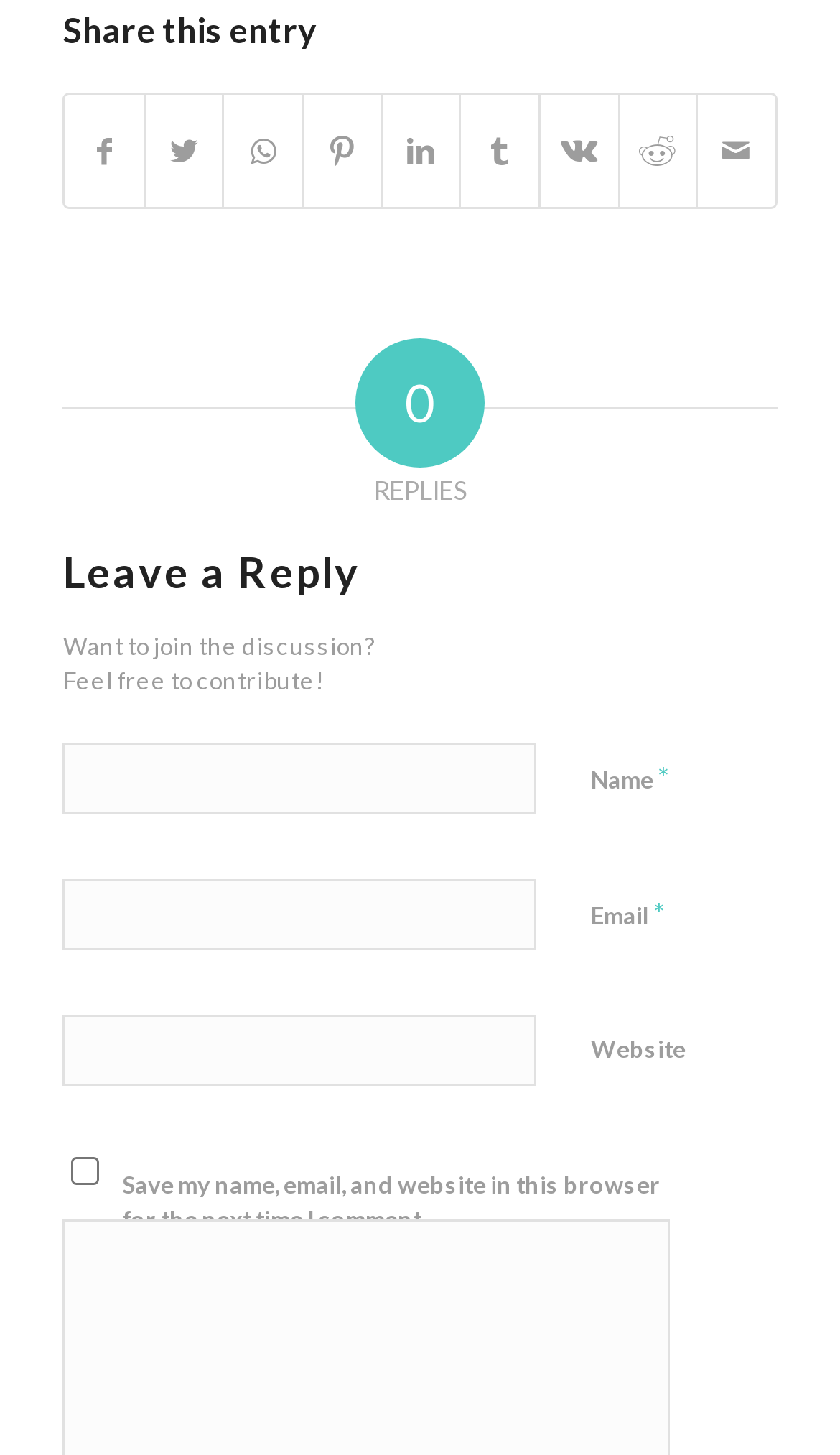Respond to the question with just a single word or phrase: 
What is required to leave a reply?

Name and Email